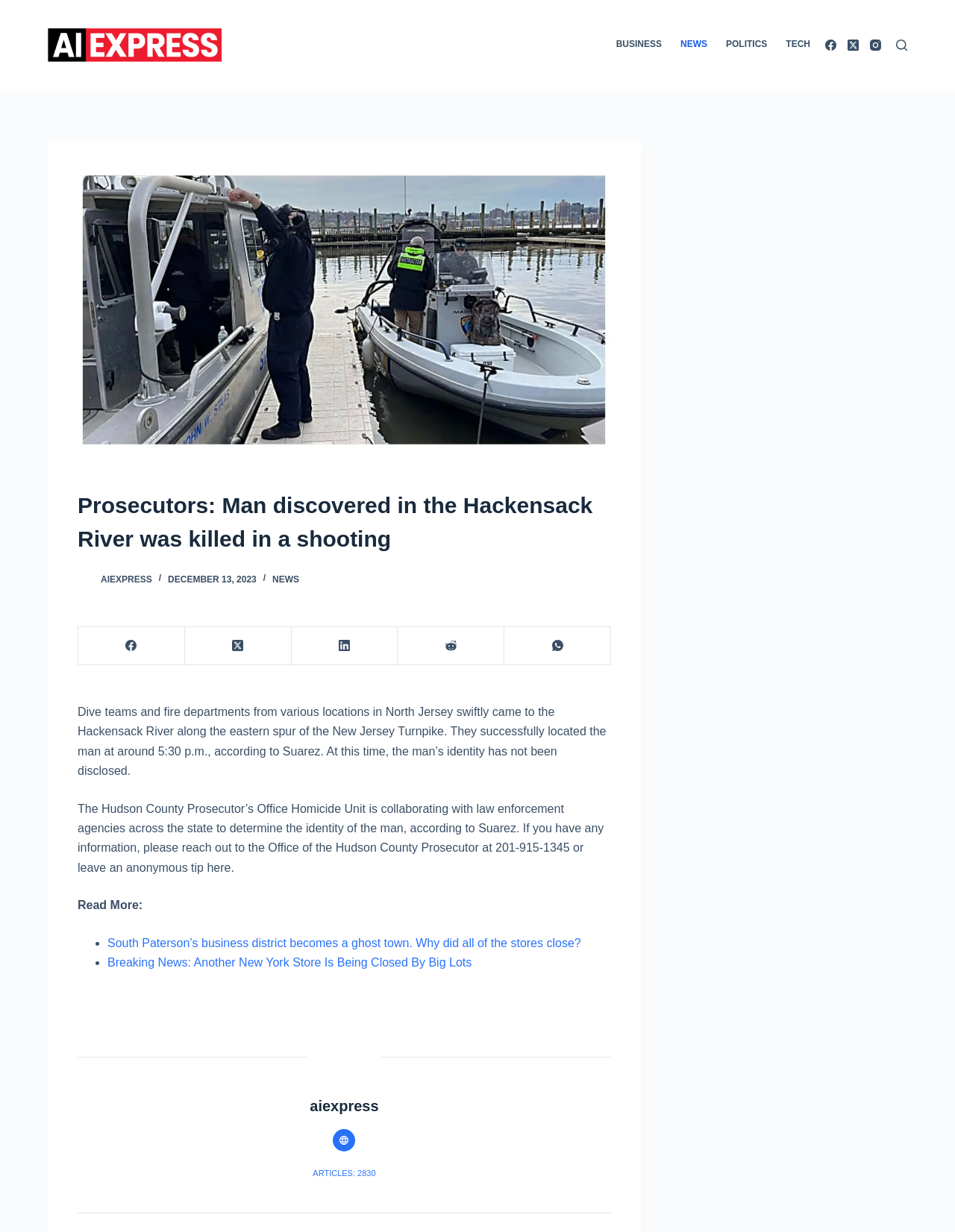Determine the bounding box coordinates of the target area to click to execute the following instruction: "Read more about the news."

[0.081, 0.729, 0.149, 0.74]